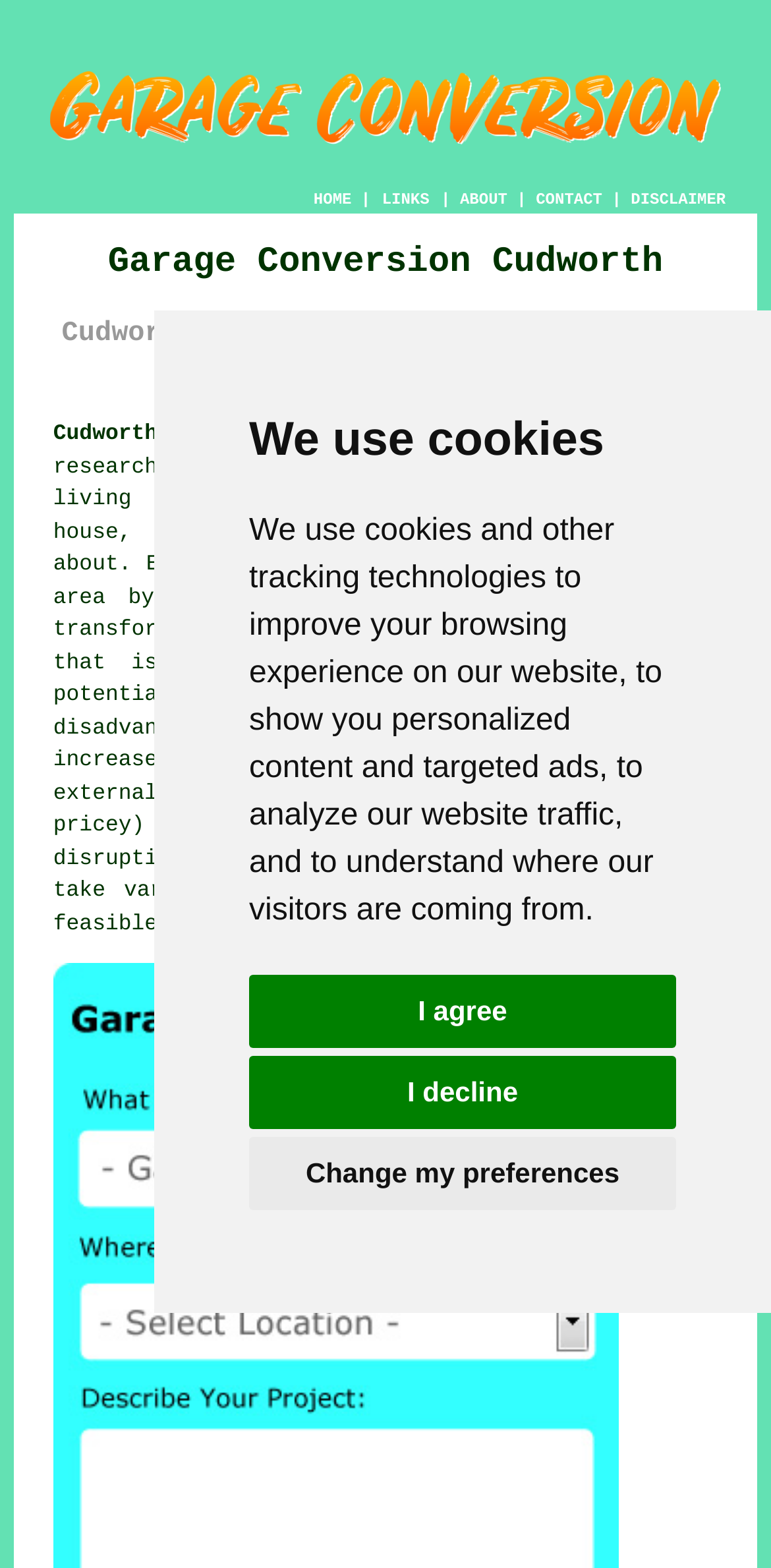Find and indicate the bounding box coordinates of the region you should select to follow the given instruction: "click the ABOUT link".

[0.597, 0.122, 0.658, 0.133]